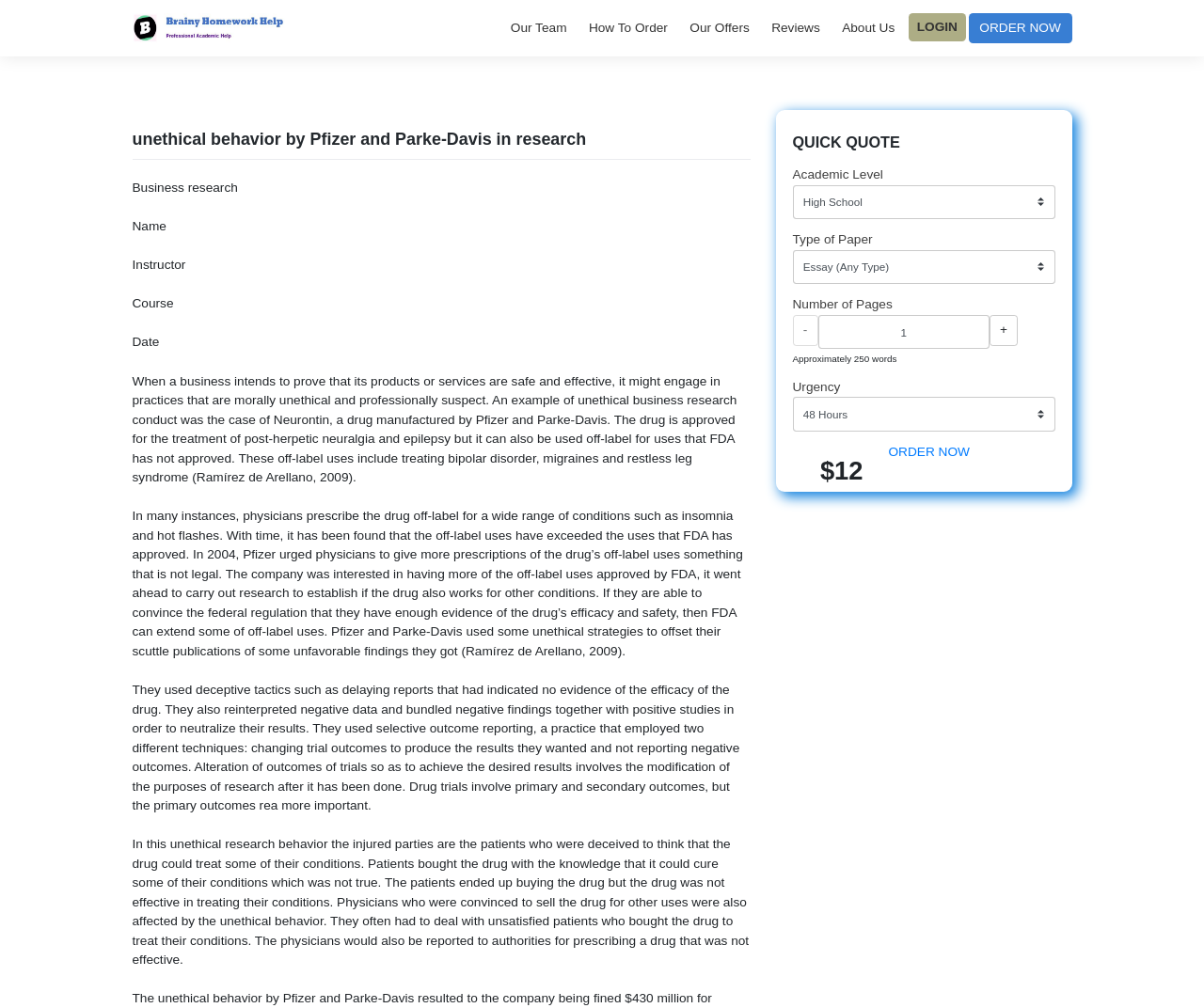Specify the bounding box coordinates of the region I need to click to perform the following instruction: "Click the '+' button to increase the page count". The coordinates must be four float numbers in the range of 0 to 1, i.e., [left, top, right, bottom].

[0.913, 0.347, 0.939, 0.381]